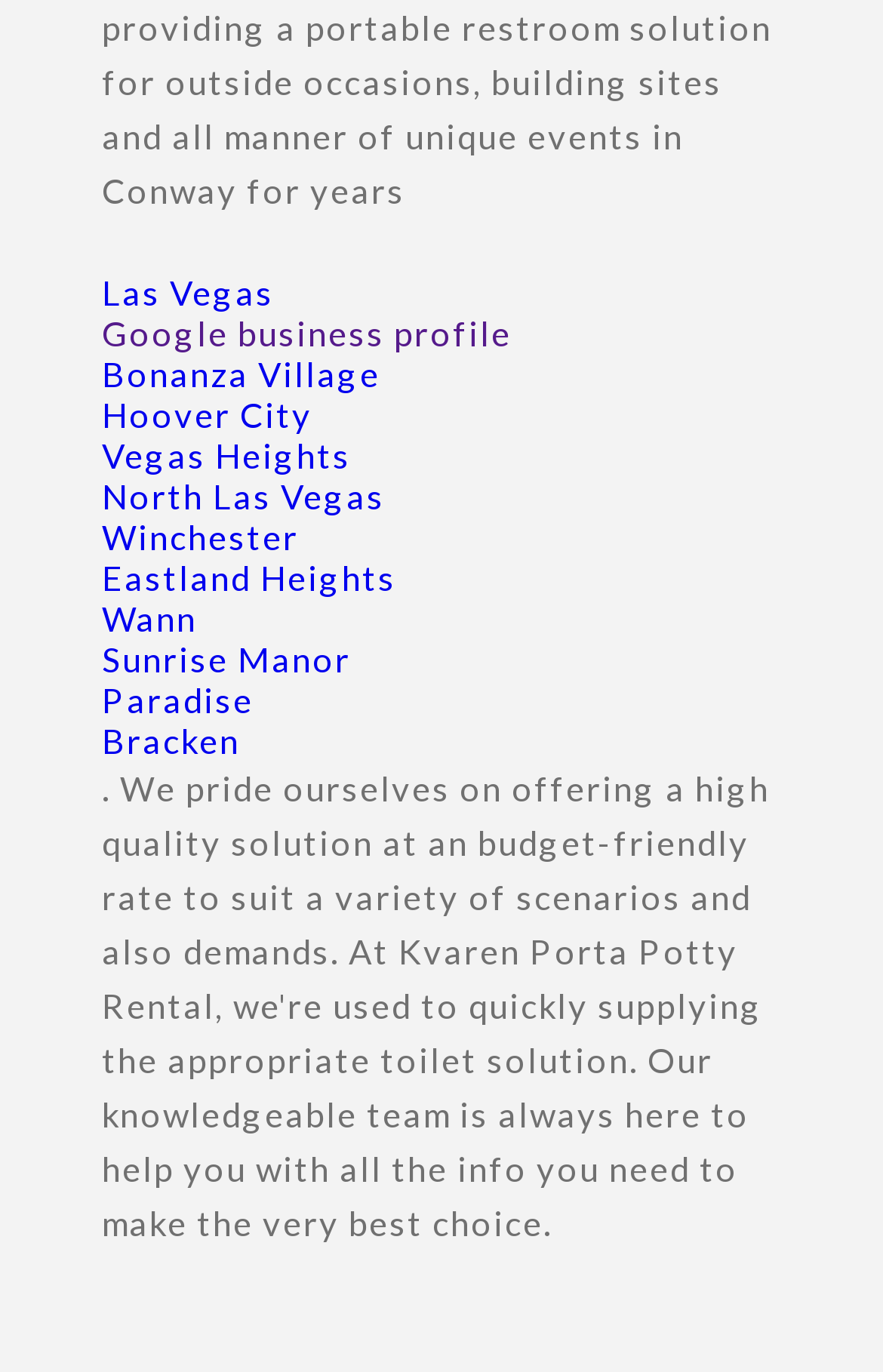What is the last link on the webpage?
Using the visual information from the image, give a one-word or short-phrase answer.

Bracken